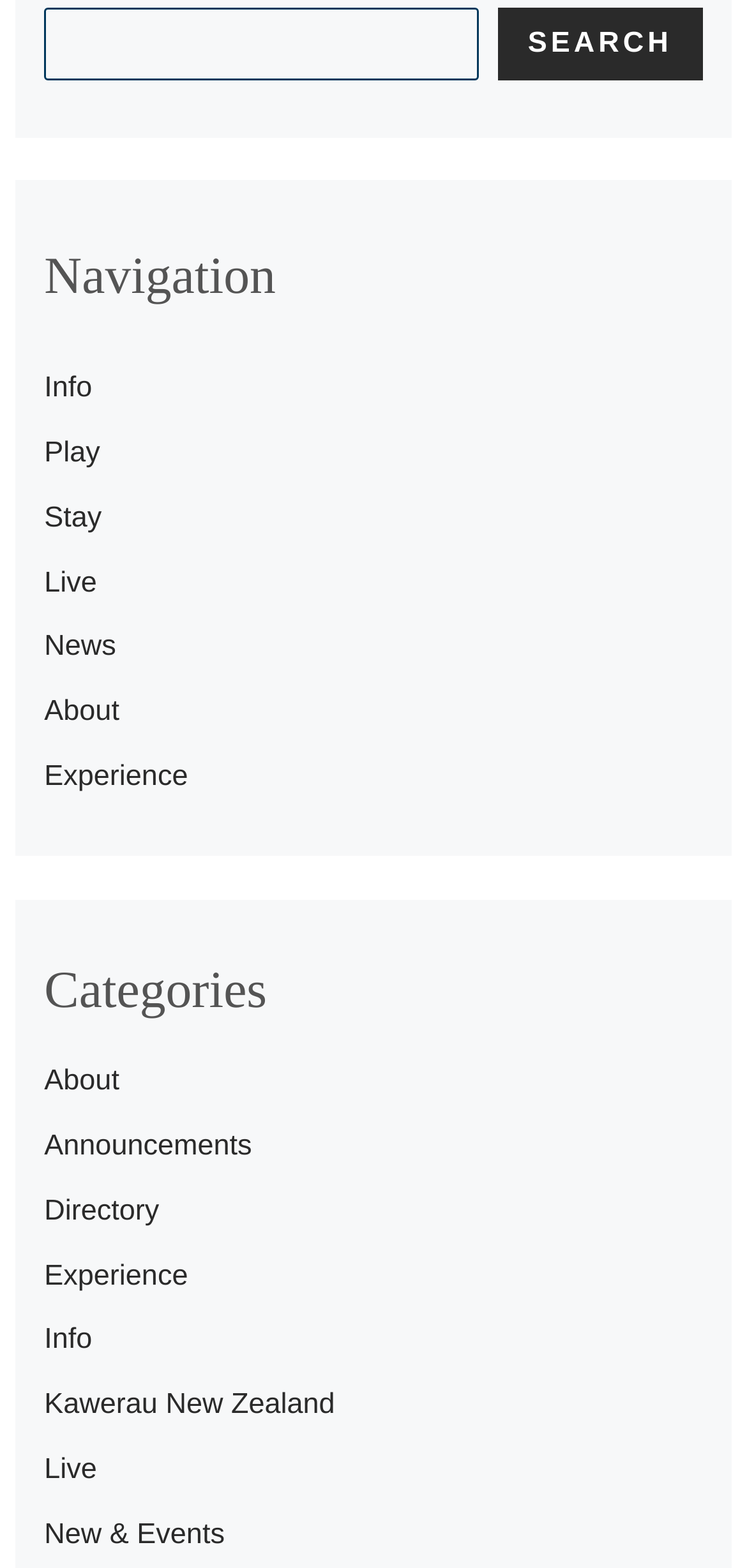Provide a short answer using a single word or phrase for the following question: 
What is the purpose of the searchbox?

Search